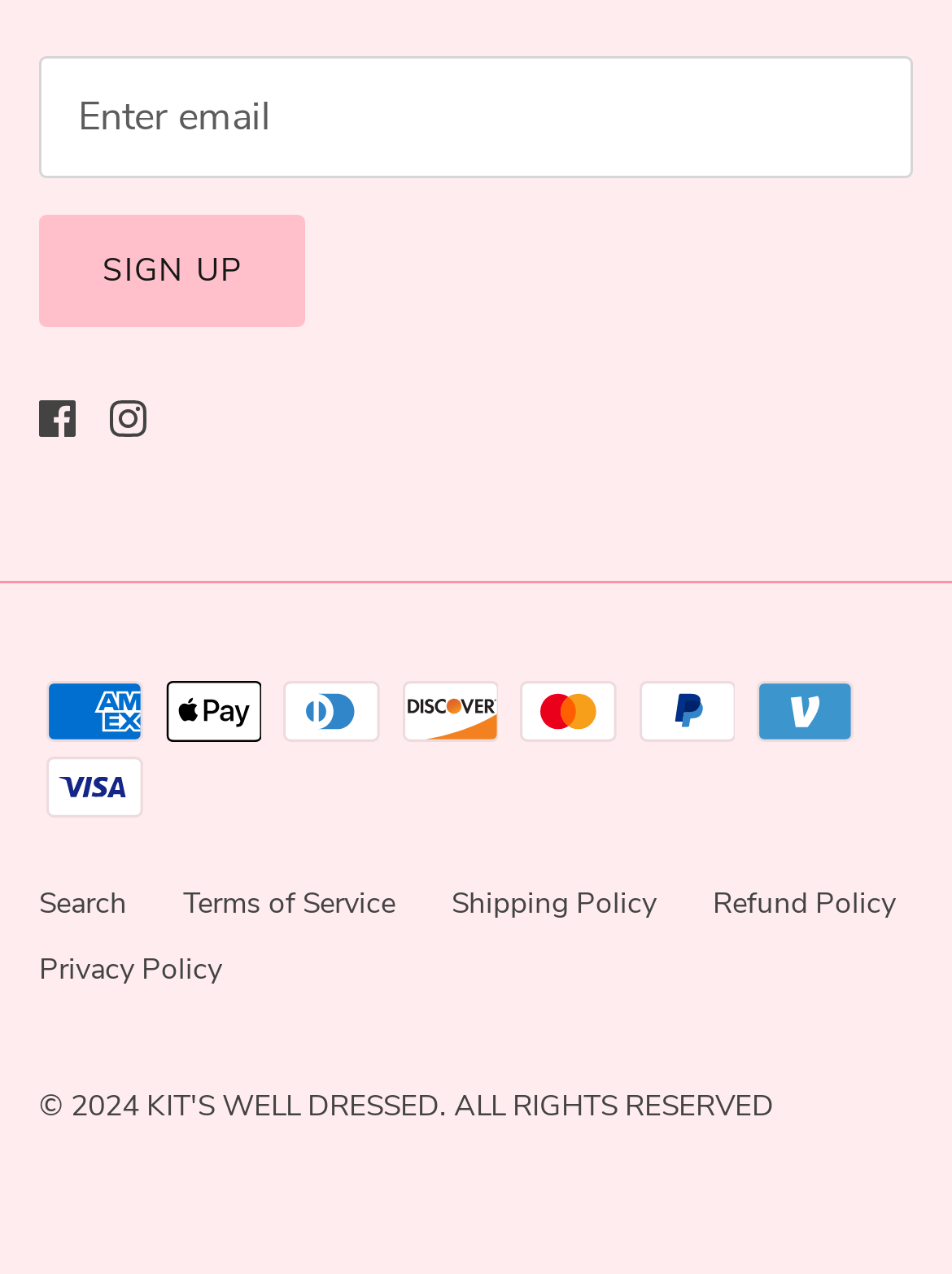Indicate the bounding box coordinates of the element that needs to be clicked to satisfy the following instruction: "Login with Facebook". The coordinates should be four float numbers between 0 and 1, i.e., [left, top, right, bottom].

[0.041, 0.314, 0.079, 0.343]